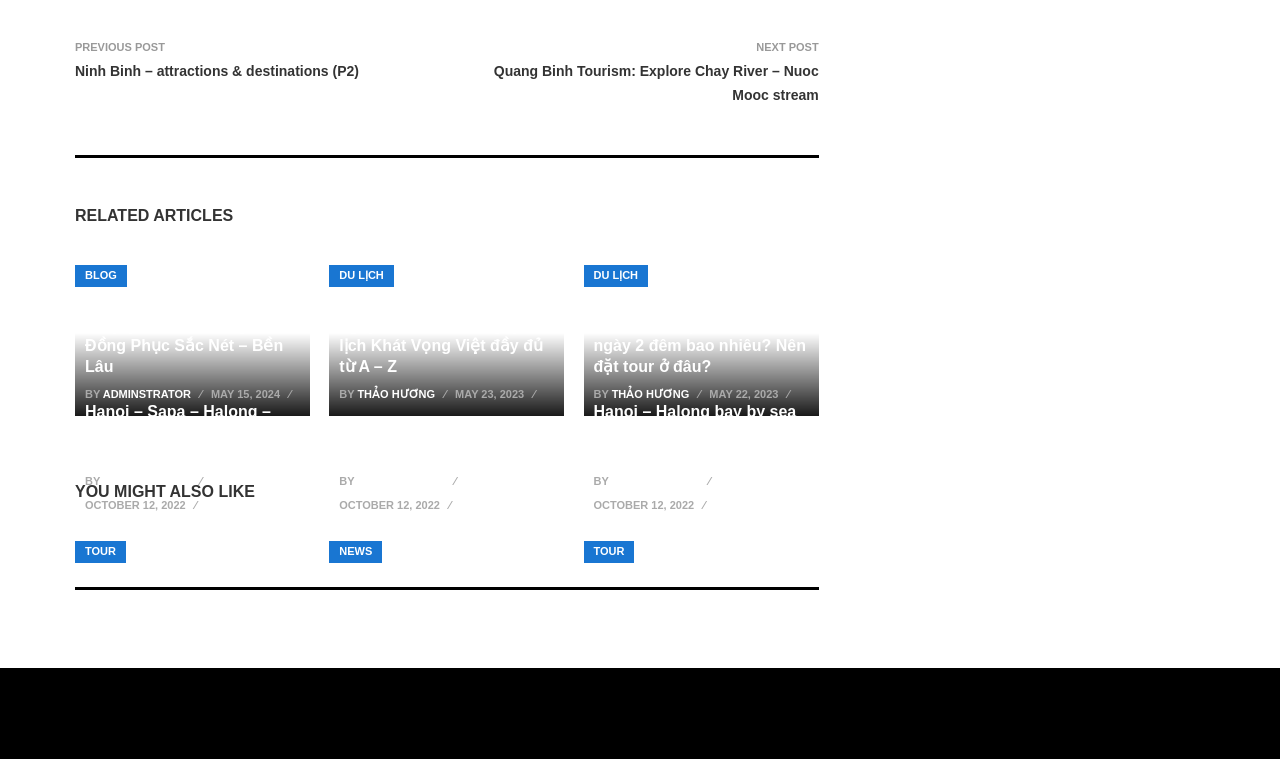Determine the coordinates of the bounding box that should be clicked to complete the instruction: "View the 'BLOG' link". The coordinates should be represented by four float numbers between 0 and 1: [left, top, right, bottom].

[0.059, 0.349, 0.099, 0.378]